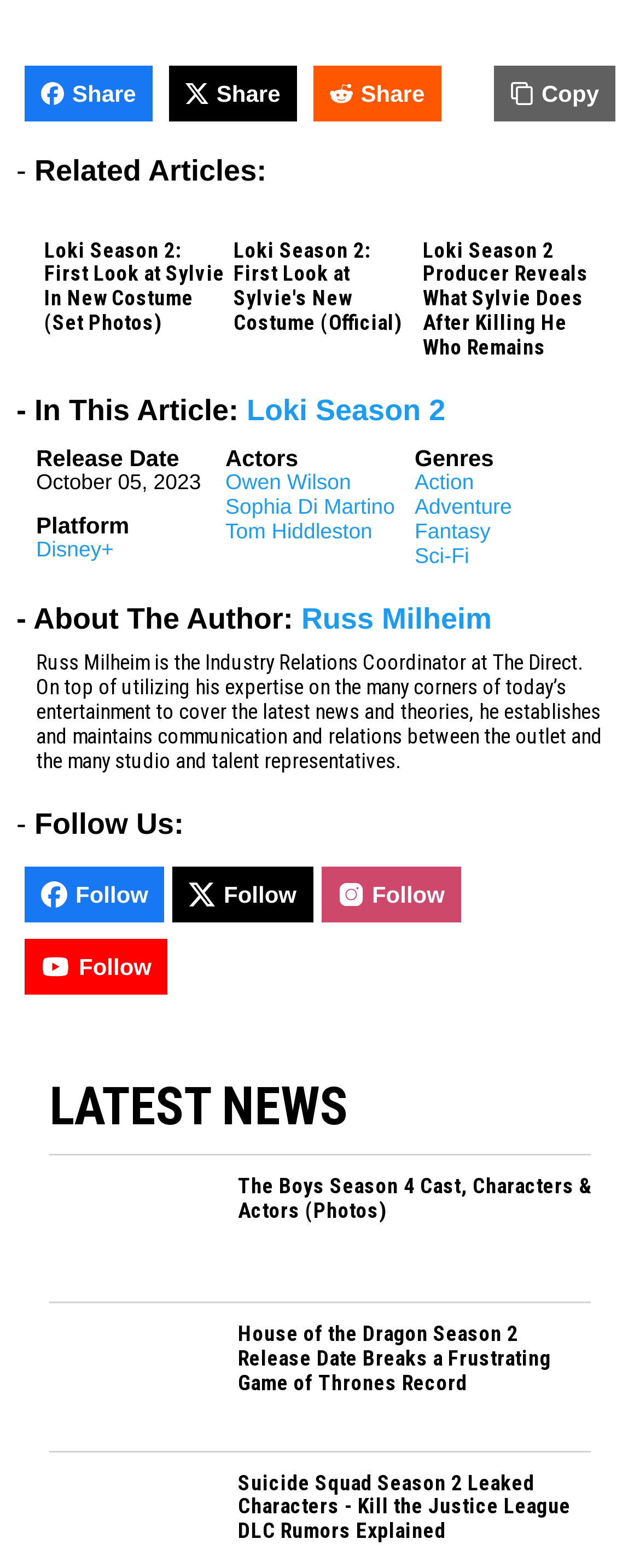What is the release date of Loki Season 2?
Please give a detailed and elaborate answer to the question.

I found the release date of Loki Season 2 by looking at the section that lists the details of the show, where it says 'Release Date' and then provides the date 'October 05, 2023'.